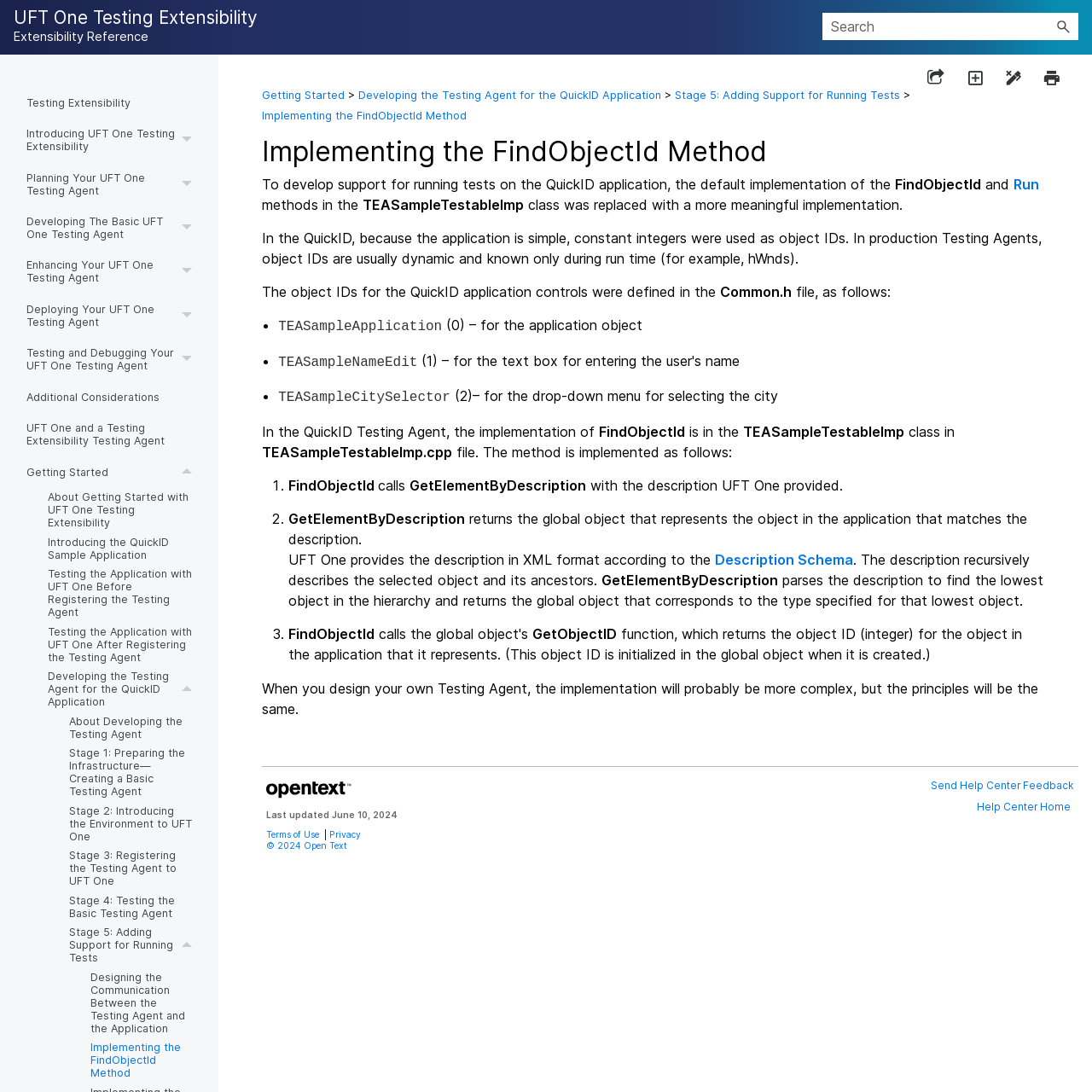Specify the bounding box coordinates of the area that needs to be clicked to achieve the following instruction: "Click on Getting Started".

[0.016, 0.418, 0.184, 0.446]